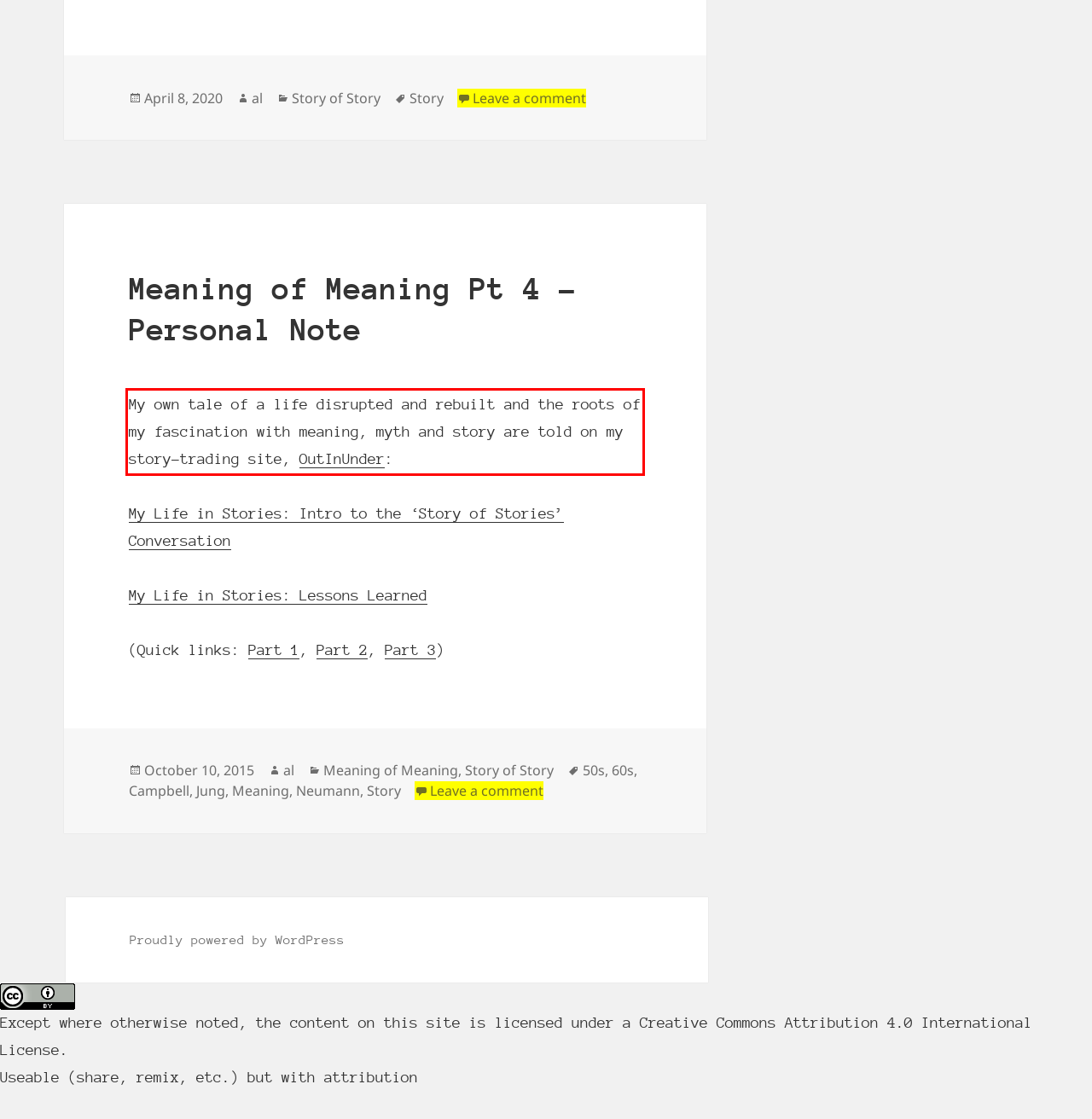Please perform OCR on the UI element surrounded by the red bounding box in the given webpage screenshot and extract its text content.

My own tale of a life disrupted and rebuilt and the roots of my fascination with meaning, myth and story are told on my story-trading site, OutInUnder: